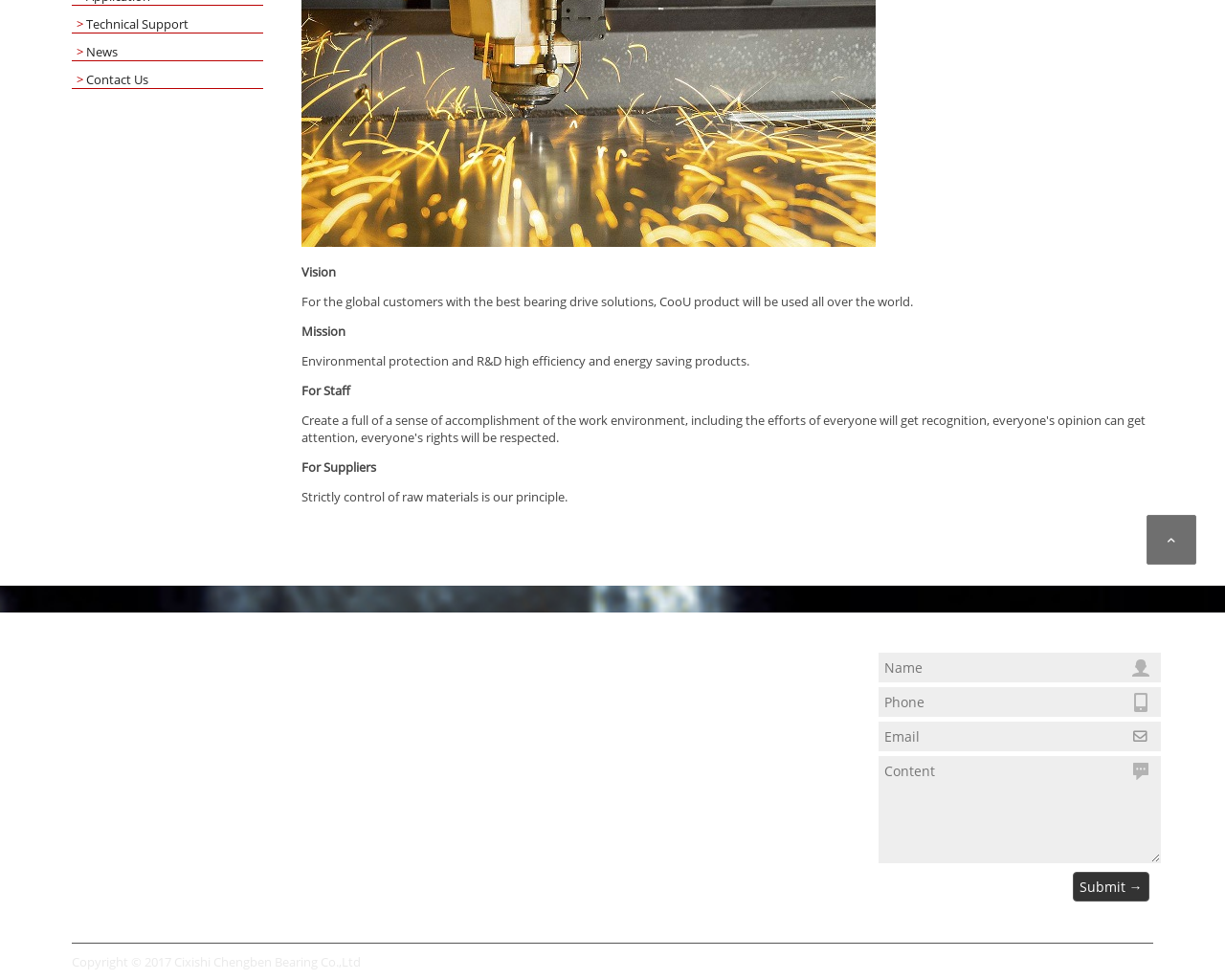Locate the bounding box of the UI element based on this description: "Flange Series". Provide four float numbers between 0 and 1 as [left, top, right, bottom].

[0.209, 0.76, 0.279, 0.778]